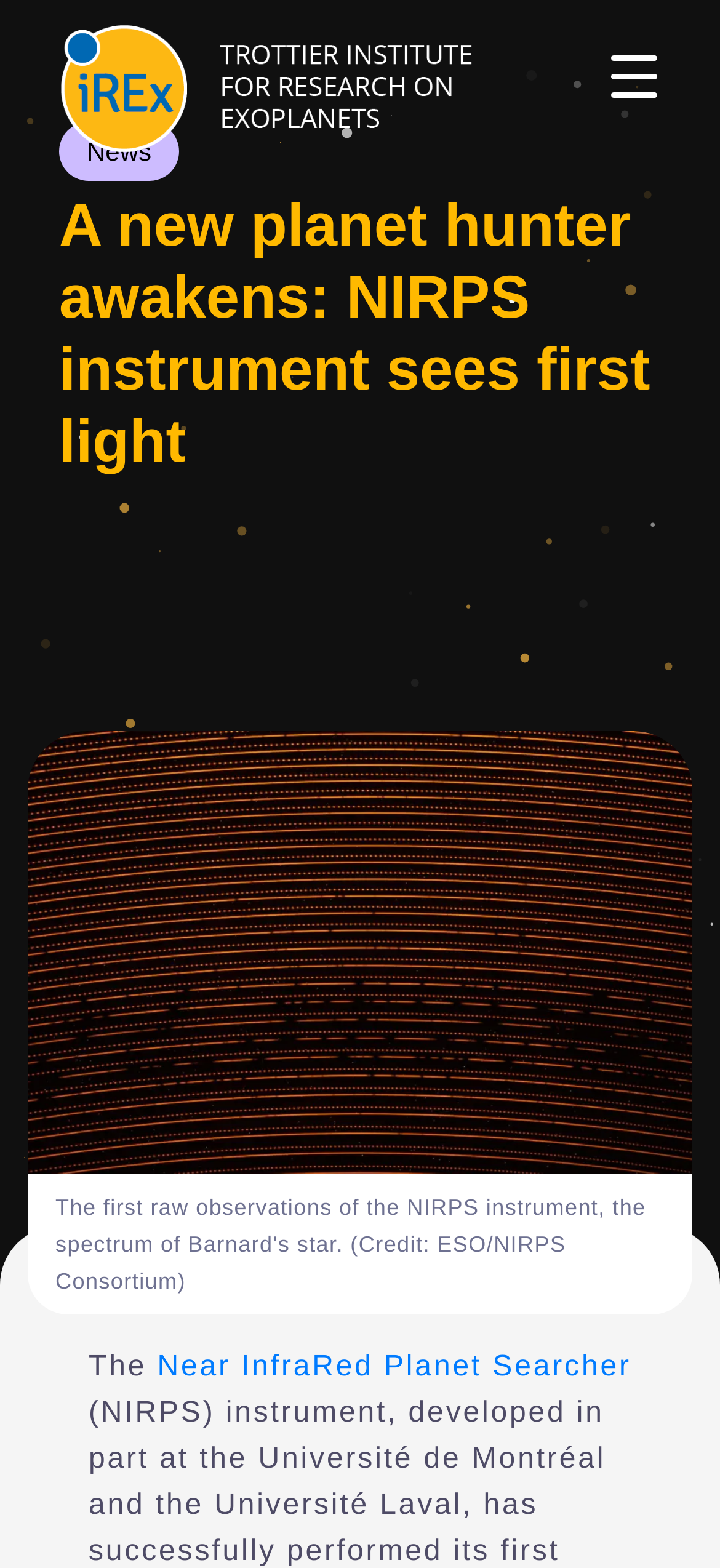Using the webpage screenshot, find the UI element described by Near InfraRed Planet Searcher. Provide the bounding box coordinates in the format (top-left x, top-left y, bottom-right x, bottom-right y), ensuring all values are floating point numbers between 0 and 1.

[0.218, 0.862, 0.877, 0.882]